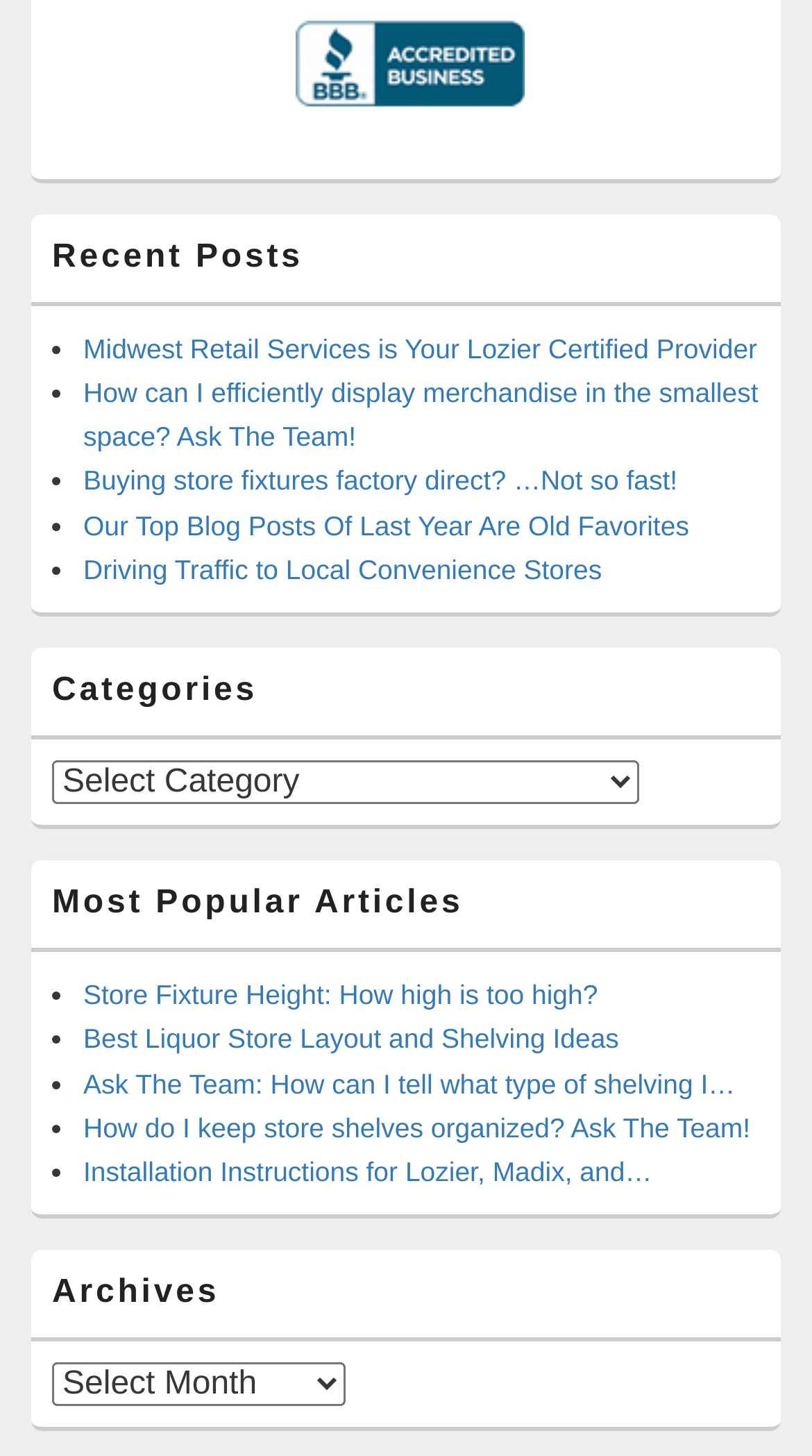Answer the question with a single word or phrase: 
How many list markers are there under 'Recent Posts'?

5